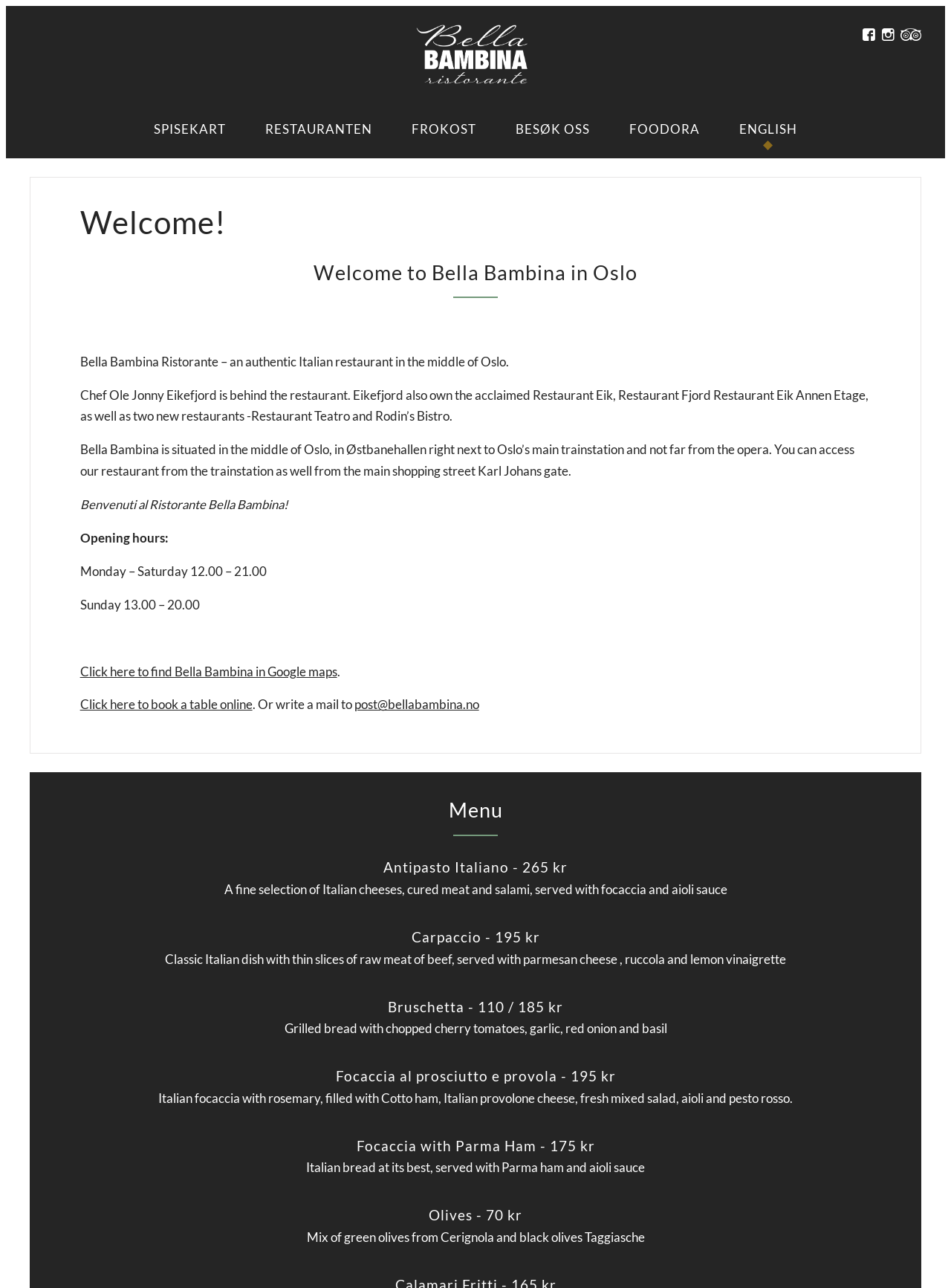Write a detailed summary of the webpage, including text, images, and layout.

This webpage is about Bella Bambina Ristorante, an authentic Italian restaurant in Oslo. At the top right corner, there are three social media links. Below them, there is a navigation menu with six links: "SPISEKART", "RESTAURANTEN", "FROKOST", "BESØK OSS", "FOODORA", and "ENGLISH". 

The main content of the webpage is divided into two sections. The first section welcomes visitors to Bella Bambina in Oslo and introduces the restaurant, its chef, and its location. There are four paragraphs of text describing the restaurant, its owner, and its location. Below the text, there is a section with the restaurant's opening hours and links to find the restaurant on Google maps and to book a table online.

The second section is the menu, which is headed by a "Menu" title. The menu is divided into several dishes, each with a heading, price, and description. The dishes include "Antipasto Italiano", "Carpaccio", "Bruschetta", "Focaccia al prosciutto e provola", "Focaccia with Parma Ham", and "Olives". Each dish has a brief description and its price in Norwegian krone.